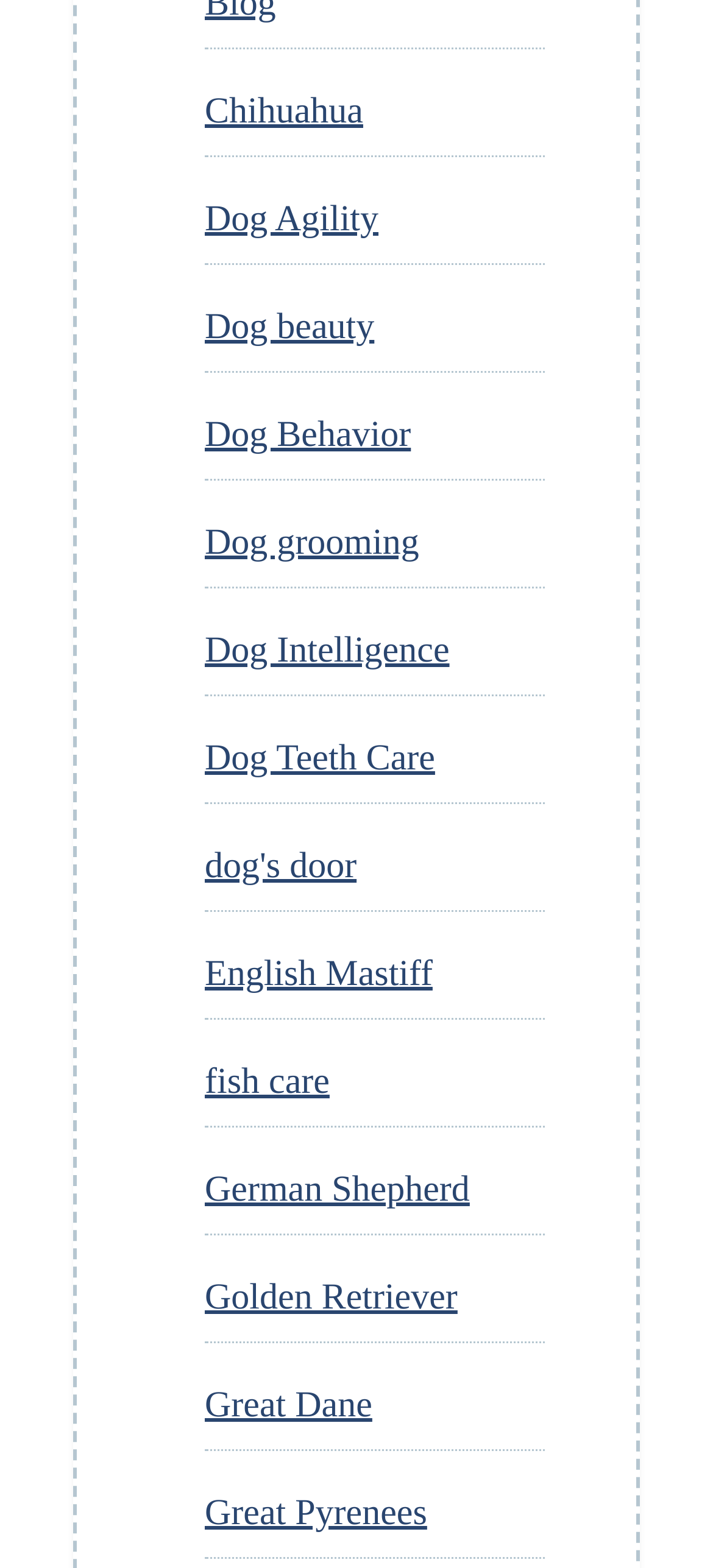Find the bounding box coordinates of the clickable area required to complete the following action: "explore Dog Teeth Care".

[0.287, 0.47, 0.61, 0.496]